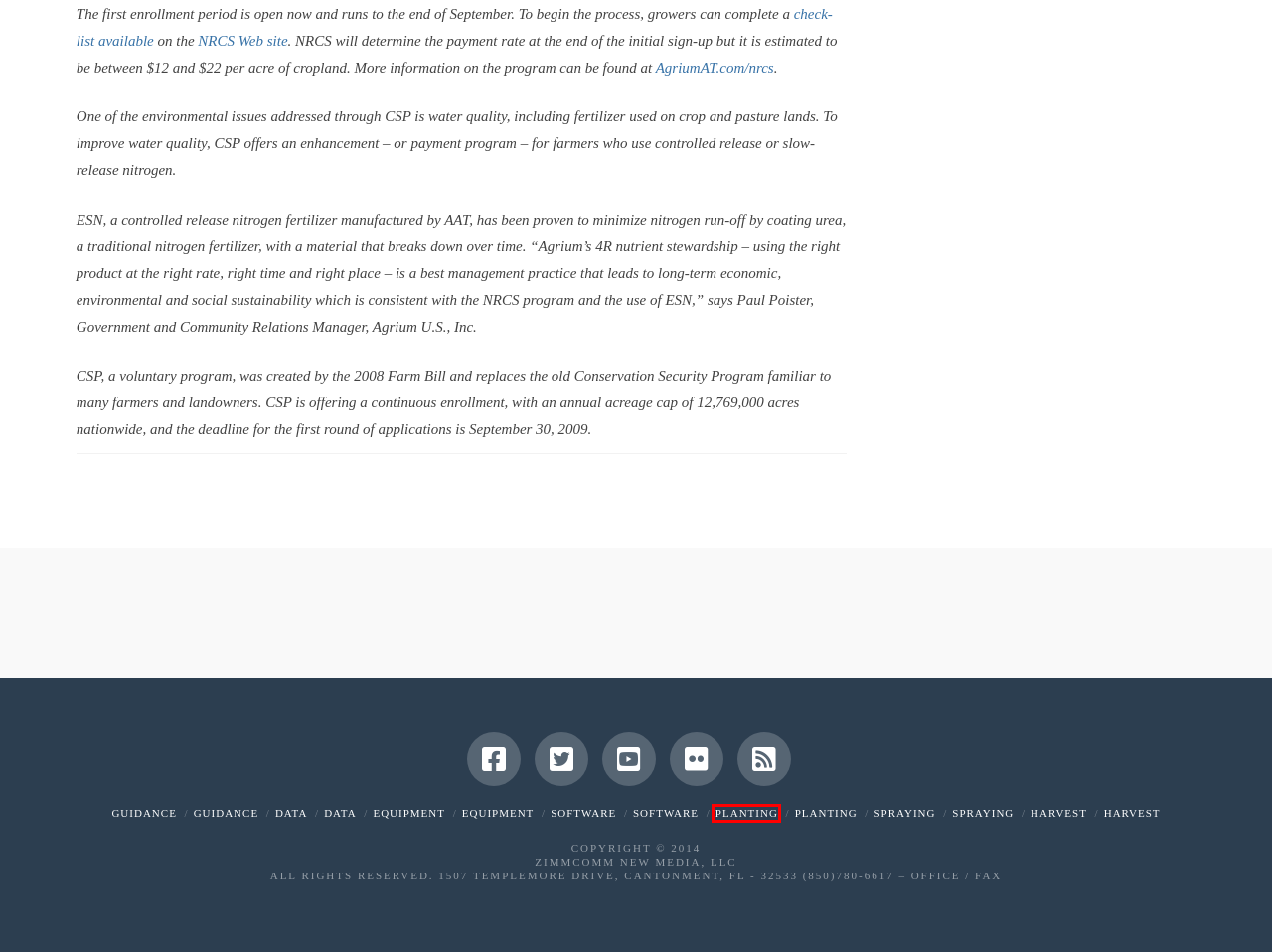Examine the screenshot of a webpage with a red rectangle bounding box. Select the most accurate webpage description that matches the new webpage after clicking the element within the bounding box. Here are the candidates:
A. Harvesting | Precision
B. Spraying | Precision
C. Planting | Precision
D. sustainability | Precision
E. Equipment | Precision
F. Guidance | Precision
G. Home | Natural Resources Conservation Service
H. Software | Precision

C